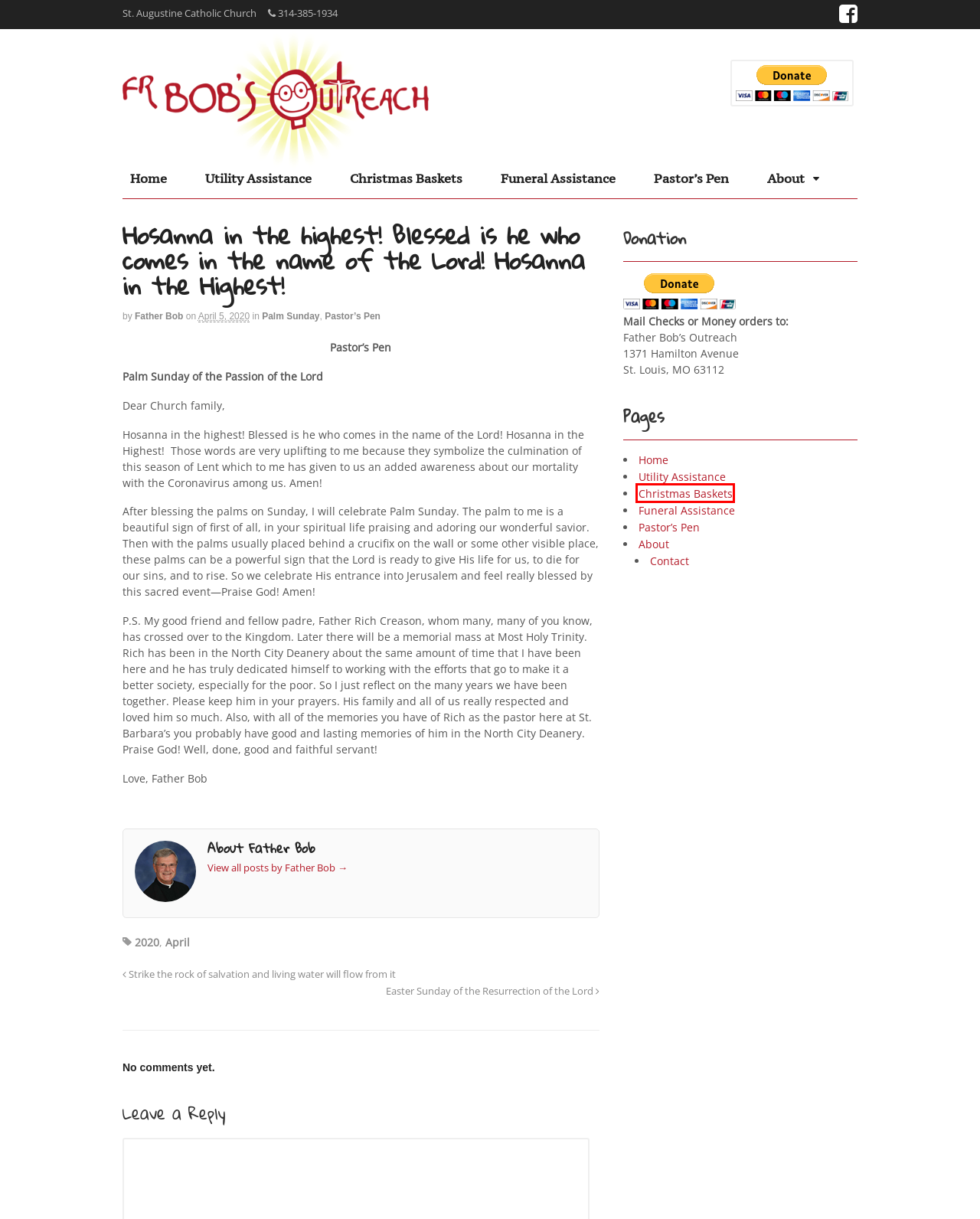Assess the screenshot of a webpage with a red bounding box and determine which webpage description most accurately matches the new page after clicking the element within the red box. Here are the options:
A. Funeral Assistance | Father Bob's Outreach
B. 2020 | Father Bob's Outreach
C. Father Bob’s Christmas Baskets | Father Bob's Outreach
D. Strike the rock of salvation and living water will flow from it | Father Bob's Outreach
E. Utility Assistance Program | Father Bob's Outreach
F. Pastor’s Pen | Father Bob's Outreach
G. April | Father Bob's Outreach
H. Blog | Father Bob's Outreach

C